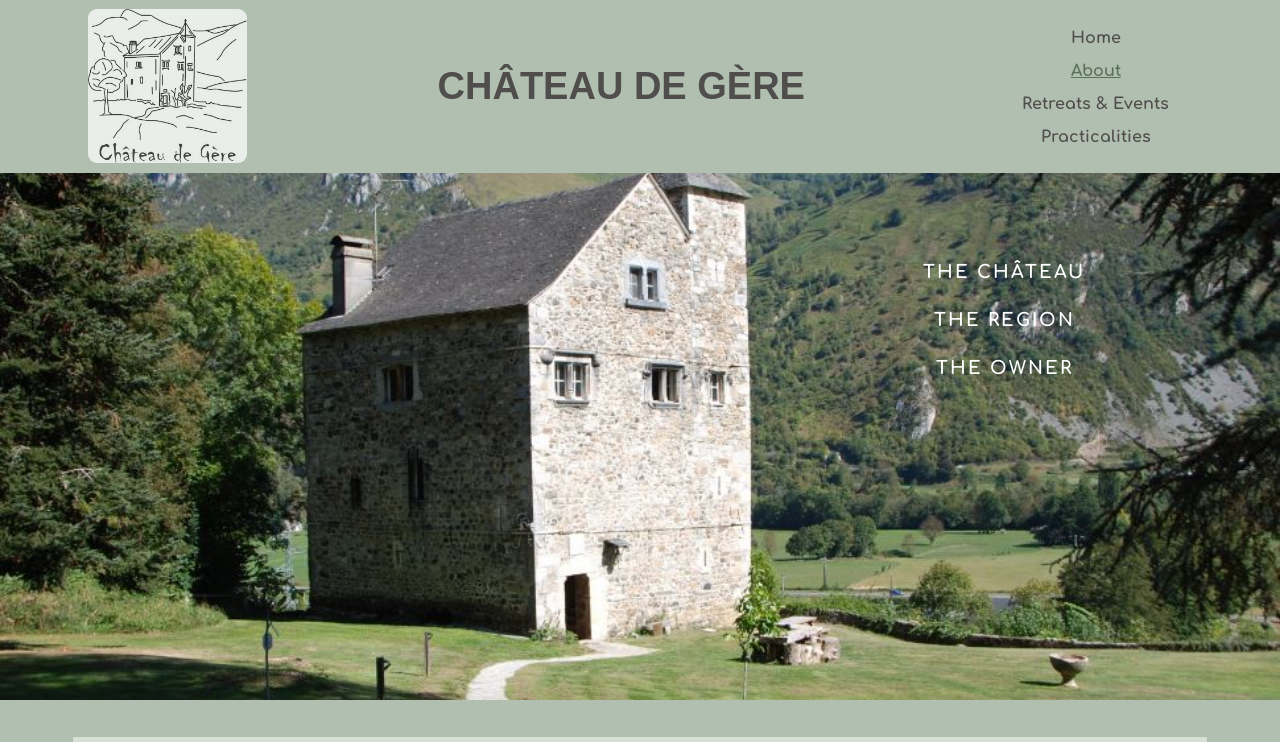Explain the webpage's layout and main content in detail.

The webpage is about "About" and appears to be a page describing a château. At the top left, there is a link with no text. Below it, a prominent heading "CHÂTEAU DE GÈRE" is displayed. 

On the top right, there is a navigation menu consisting of four links: "Home", "About", "Retreats & Events", and "Practicalities", arranged vertically in that order.

Below the navigation menu, there are four headings arranged vertically, taking up most of the page's width. The headings are "THE CHÂTEAU", a blank heading, "THE REGION", another blank heading, and "THE OWNER". These headings seem to be section titles, but the content of these sections is not provided.